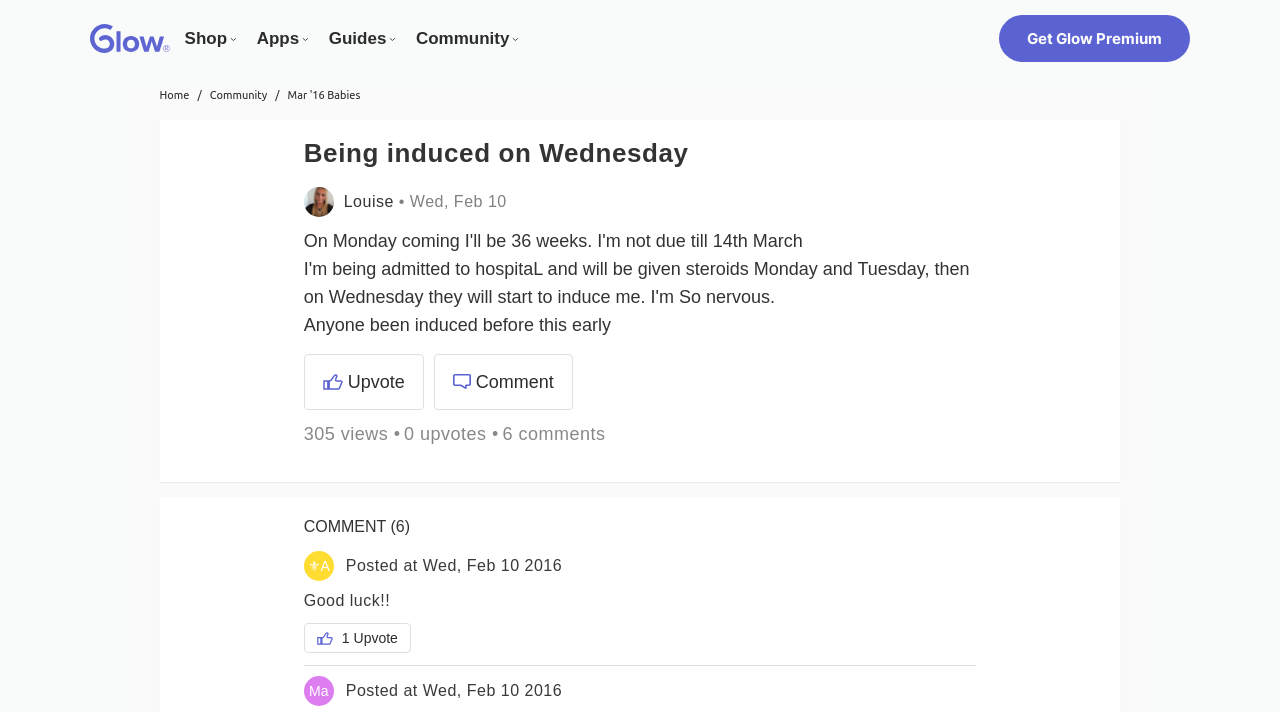Find the bounding box coordinates for the UI element whose description is: "Community". The coordinates should be four float numbers between 0 and 1, in the format [left, top, right, bottom].

[0.325, 0.034, 0.398, 0.074]